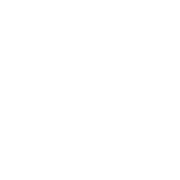Describe the image with as much detail as possible.

The image is likely a logo or emblem representing the Paul Roos Gimnasium, an educational institution linked to the PRG Drumline. This event celebrates the opening of Potchie’s special exhibition, which took place on November 18, 2023. The drumline, known for its vibrant performances, is a significant aspect of the school's culture, fostering community spirit through music and cultural events. The exhibition aims to showcase the talents of PRG alumni and is part of the school's broader commitment to encouraging involvement in the arts. The event underlines the school’s dedication to enriching the local community and supporting its former students.